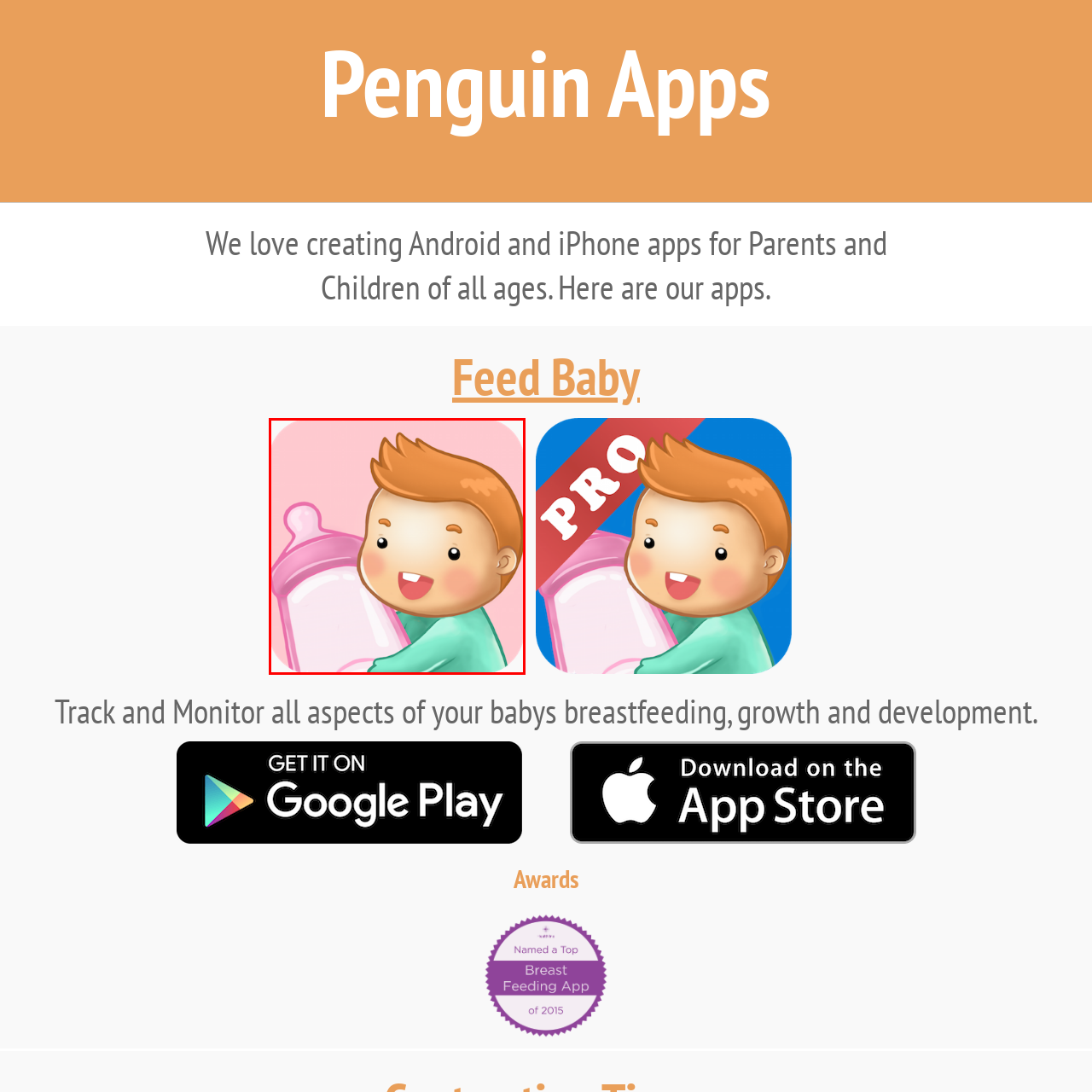Provide an extensive and detailed caption for the image section enclosed by the red boundary.

The image features a playful and cheerful cartoon character, a young boy with a bright, happy expression. He has fluffy, orange hair and is dressed in a teal outfit, enthusiastically holding a large, pink baby bottle. The background is a soft pink, enhancing the warm and inviting feel of the design. This illustration is likely associated with an app aimed at parents, particularly focused on tracking and managing aspects of baby care, such as breastfeeding, growth, and development. The image encapsulates a sense of joy and nurturing, aimed at engaging parents and children alike.